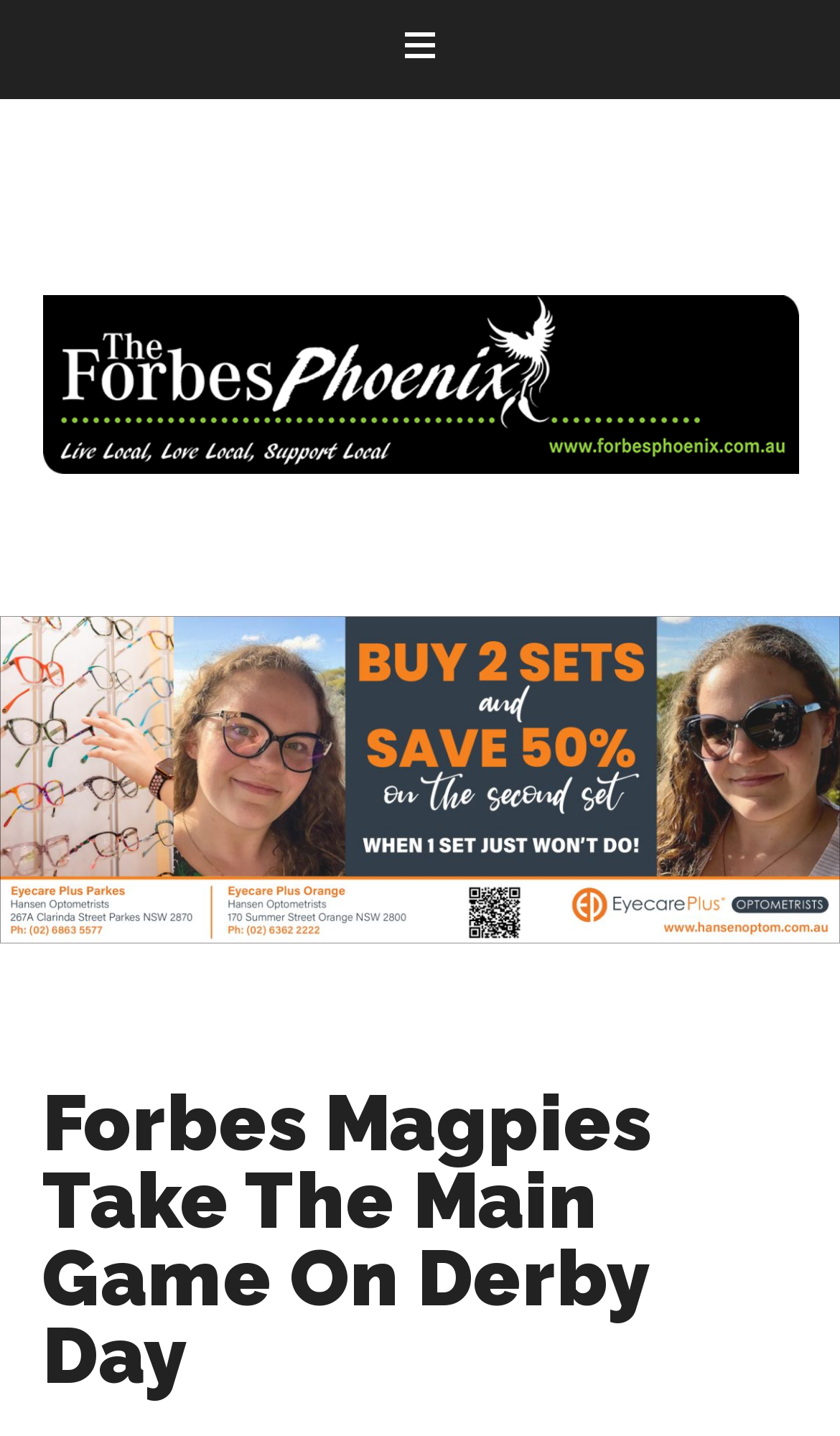Answer the following inquiry with a single word or phrase:
What is the purpose of the complementary element on the webpage?

To provide additional information